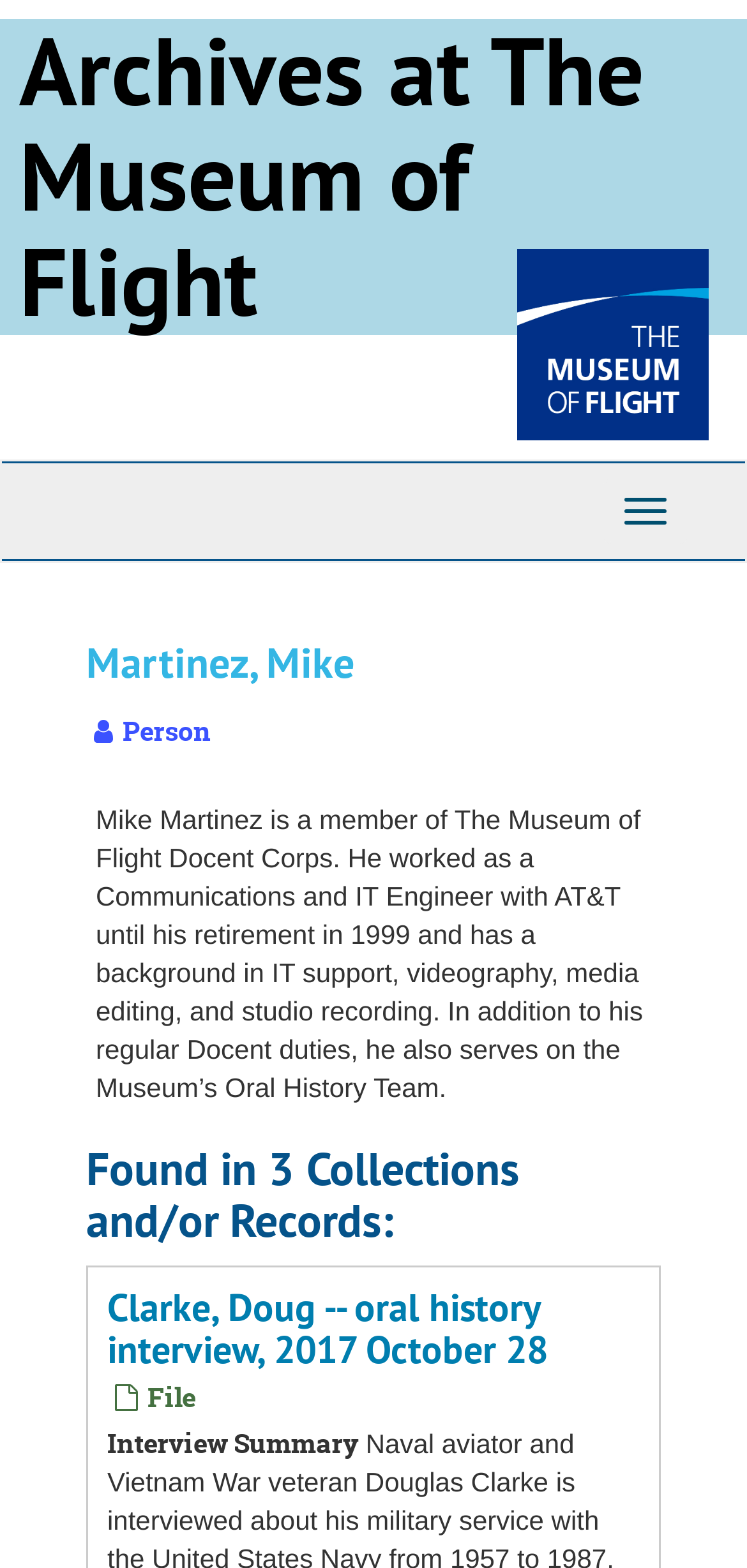Craft a detailed narrative of the webpage's structure and content.

The webpage is about Mike Martinez, a member of The Museum of Flight Docent Corps. At the top, there is a heading that reads "Archives at The Museum of Flight" with a link to the same title, accompanied by an image on the right side. Below this, there is a top-level navigation bar that spans the entire width of the page.

The main content of the page is divided into sections. The first section has a heading that reads "Martinez, Mike" and is followed by a brief description of Mike Martinez, including his background and roles at the museum. This section also includes a "Page Actions" element.

The next section has a heading that reads "Found in 3 Collections and/or Records:" and lists one collection, "Clarke, Doug -- oral history interview, 2017 October 28", which is a link. This section also includes two static text elements, one reading "File" and the other "Interview Summary", which are likely related to the listed collection.

Overall, the webpage has a simple and organized layout, with clear headings and concise text that provides information about Mike Martinez and his connections to The Museum of Flight.